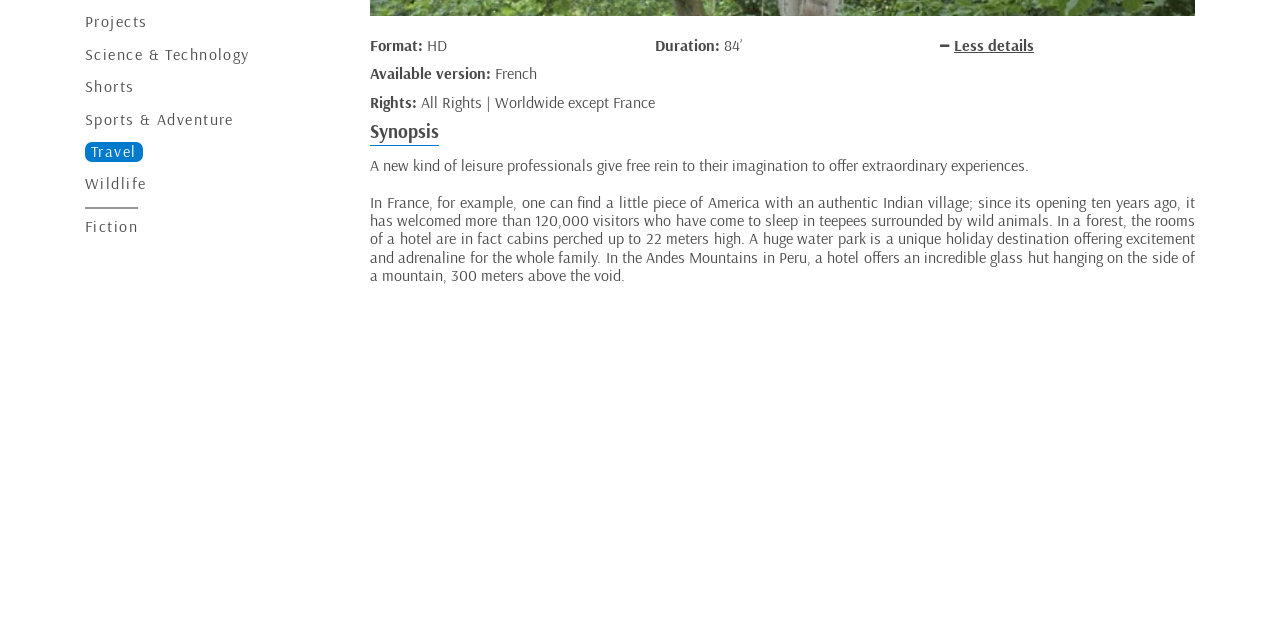Locate the bounding box of the UI element with the following description: "Sports & Adventure".

[0.066, 0.171, 0.183, 0.203]